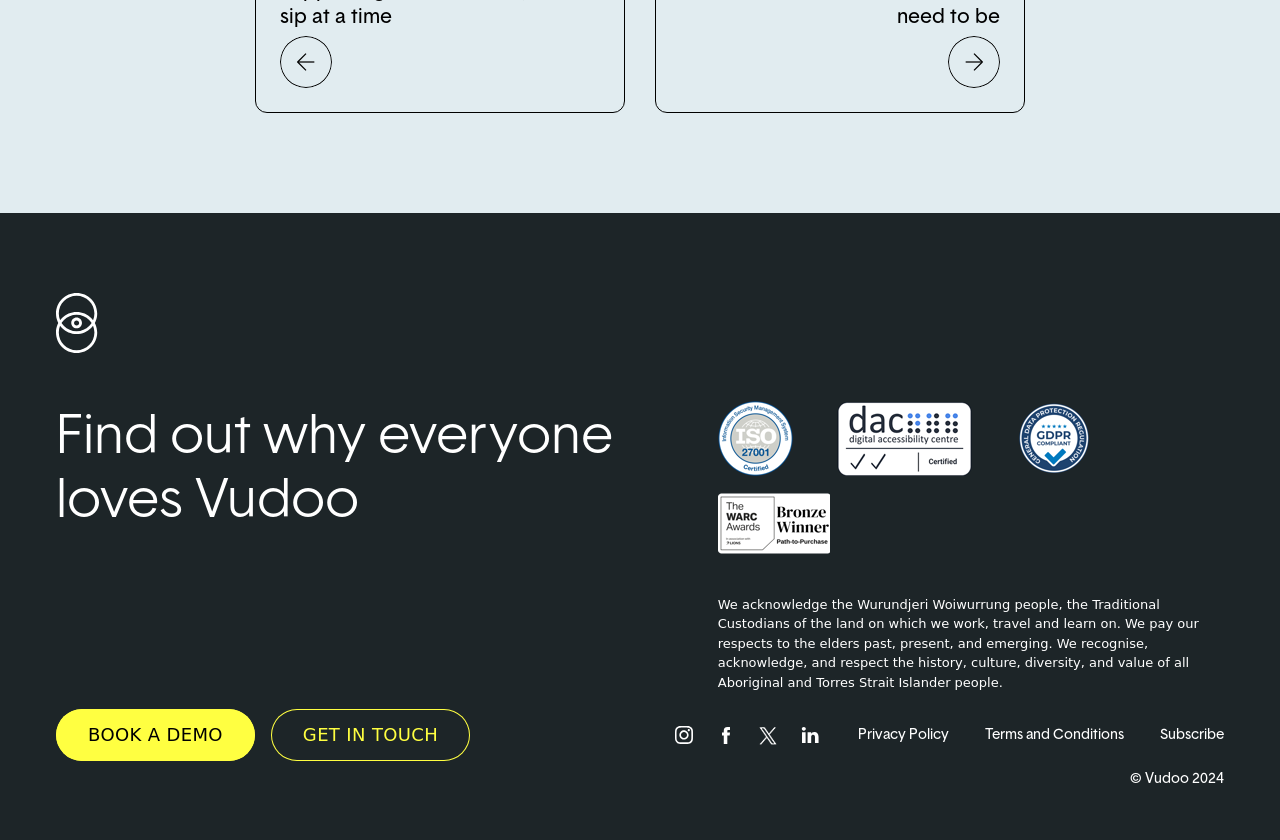Please identify the bounding box coordinates of the clickable region that I should interact with to perform the following instruction: "Follow Vudoo on Instagram". The coordinates should be expressed as four float numbers between 0 and 1, i.e., [left, top, right, bottom].

[0.525, 0.861, 0.544, 0.889]